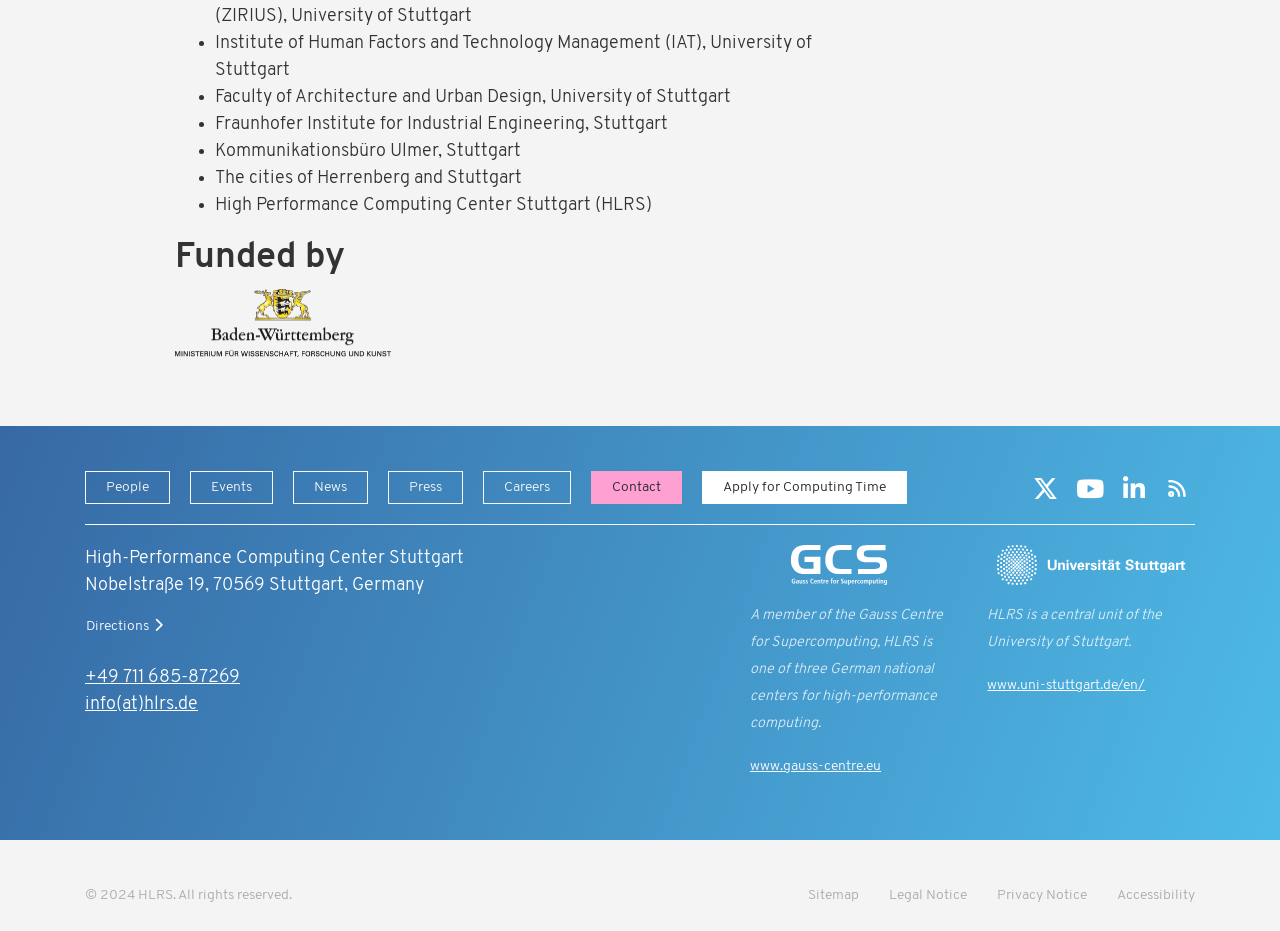Identify and provide the bounding box for the element described by: "Legal Notice".

[0.683, 0.949, 0.767, 0.975]